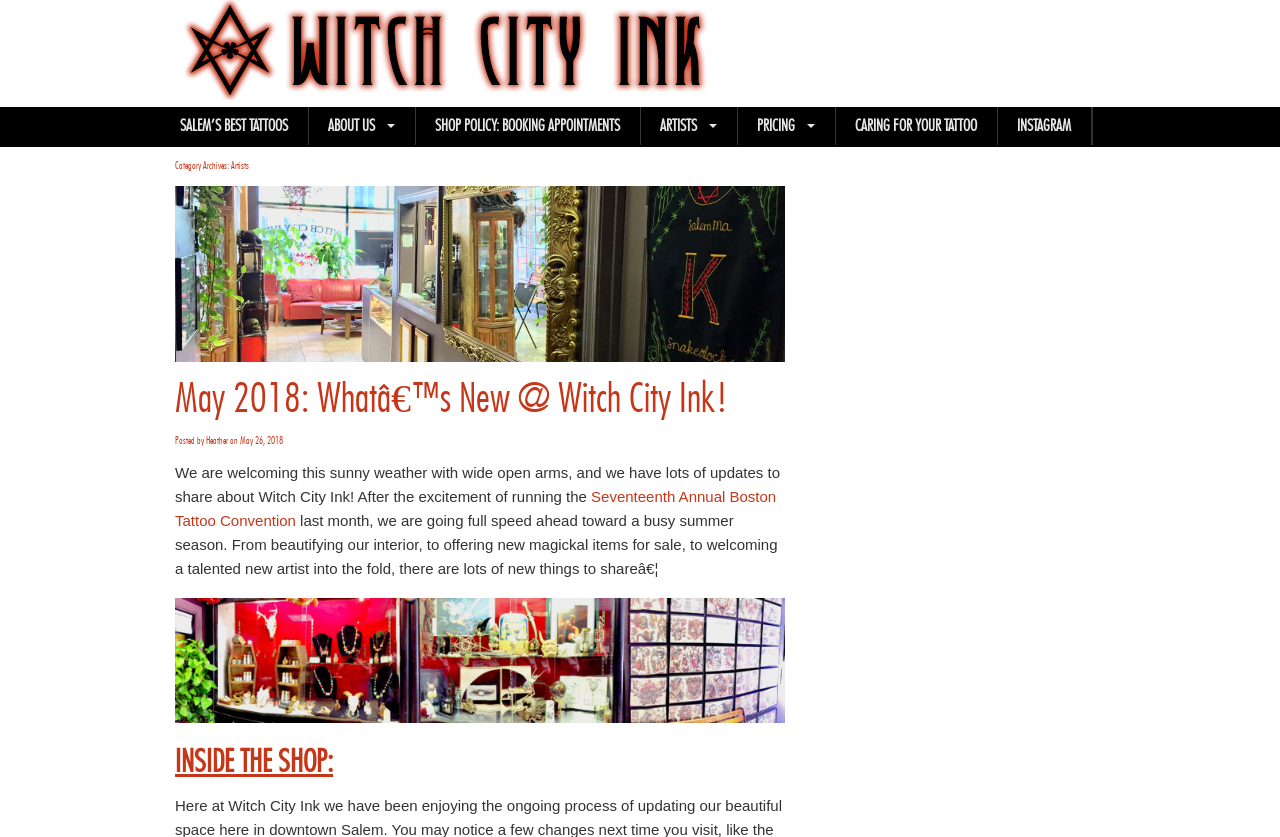What is the section title below the post?
Based on the screenshot, give a detailed explanation to answer the question.

The section title can be found below the post 'May 2018: What’s New @ Witch City Ink!', where it says 'INSIDE THE SHOP:' in a heading format.